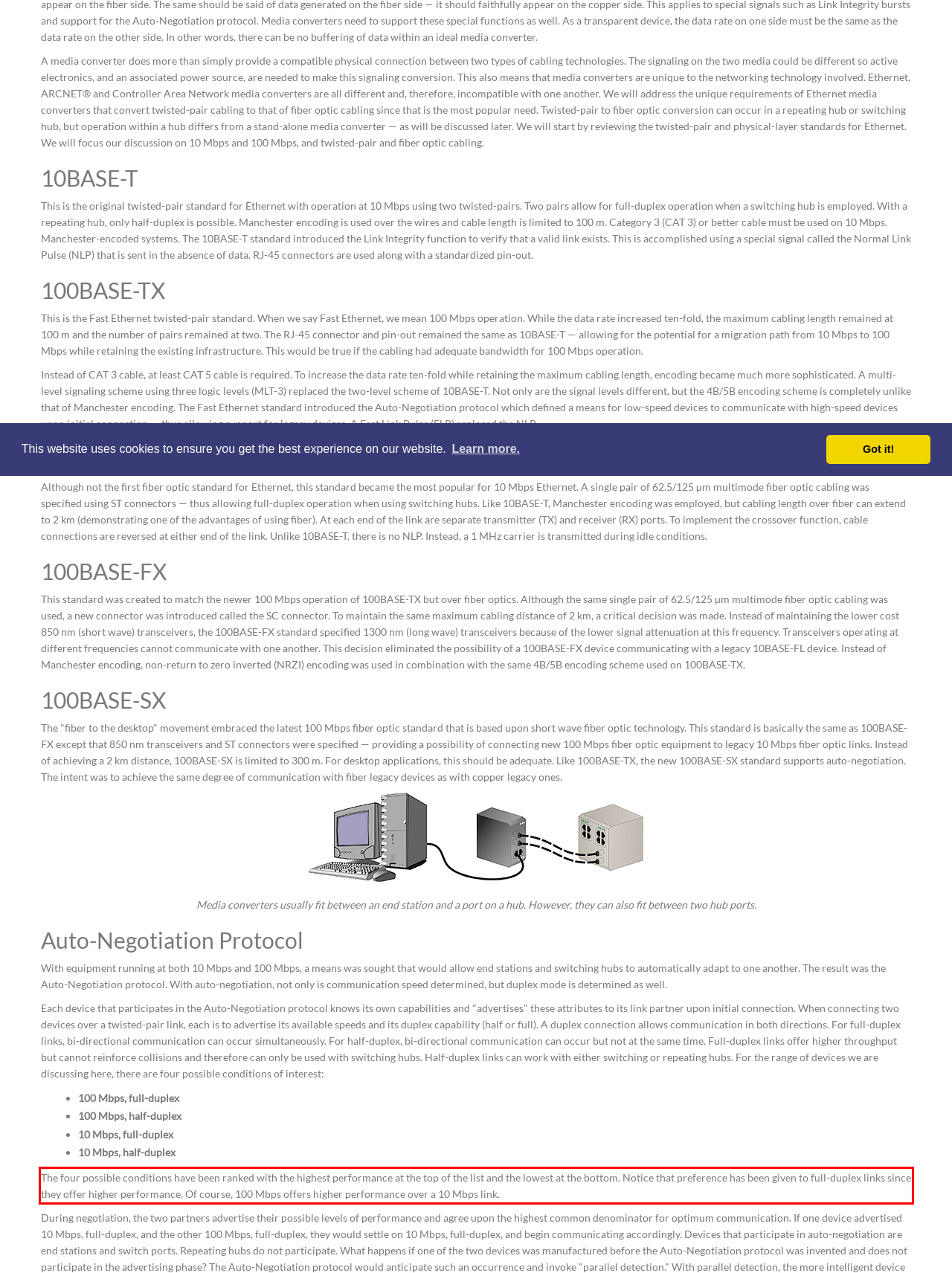Examine the webpage screenshot and use OCR to obtain the text inside the red bounding box.

The four possible conditions have been ranked with the highest performance at the top of the list and the lowest at the bottom. Notice that preference has been given to full-duplex links since they offer higher performance. Of course, 100 Mbps offers higher performance over a 10 Mbps link.